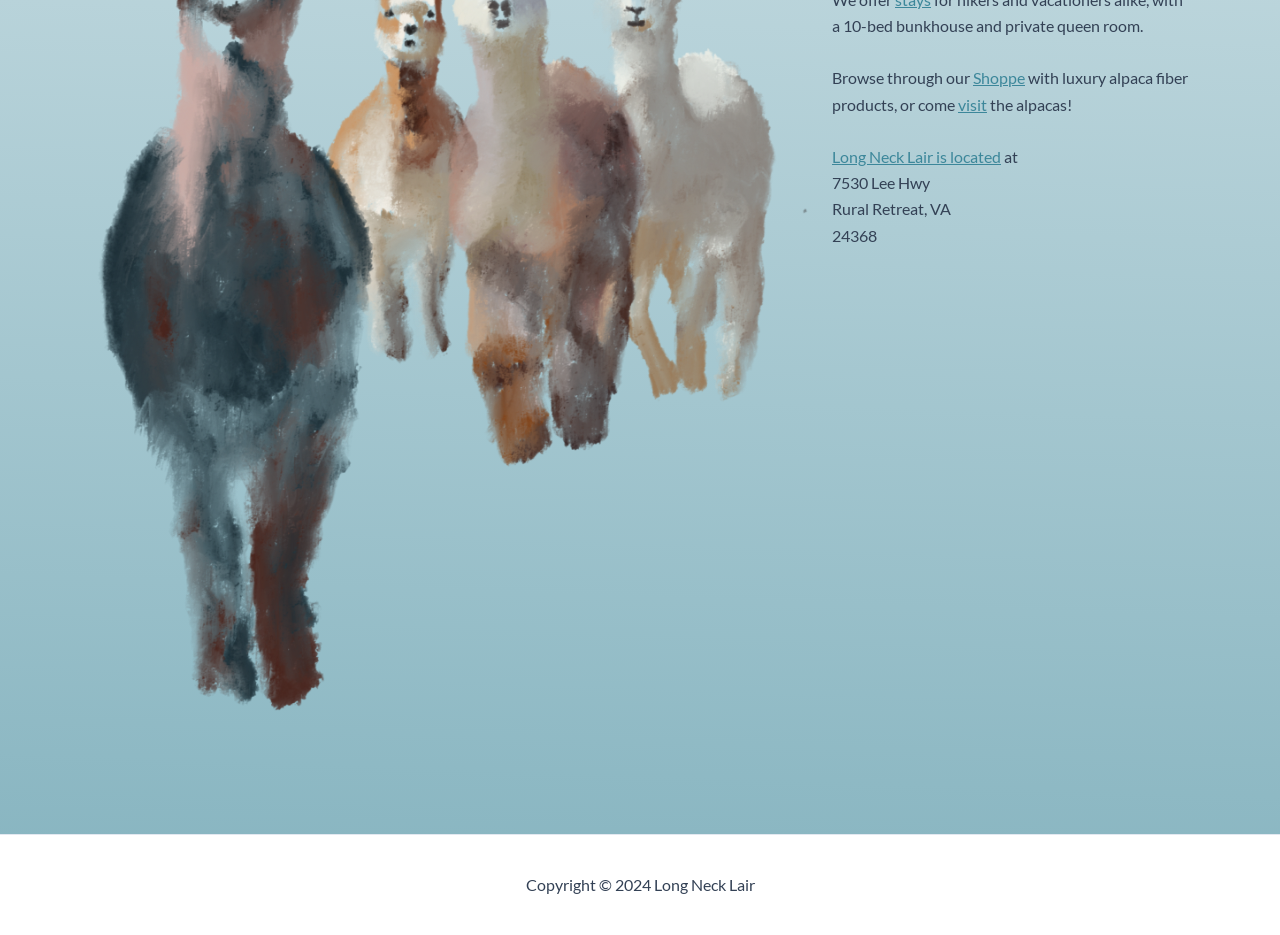Can you find the bounding box coordinates for the UI element given this description: "Long Neck Lair is located"? Provide the coordinates as four float numbers between 0 and 1: [left, top, right, bottom].

[0.65, 0.157, 0.782, 0.177]